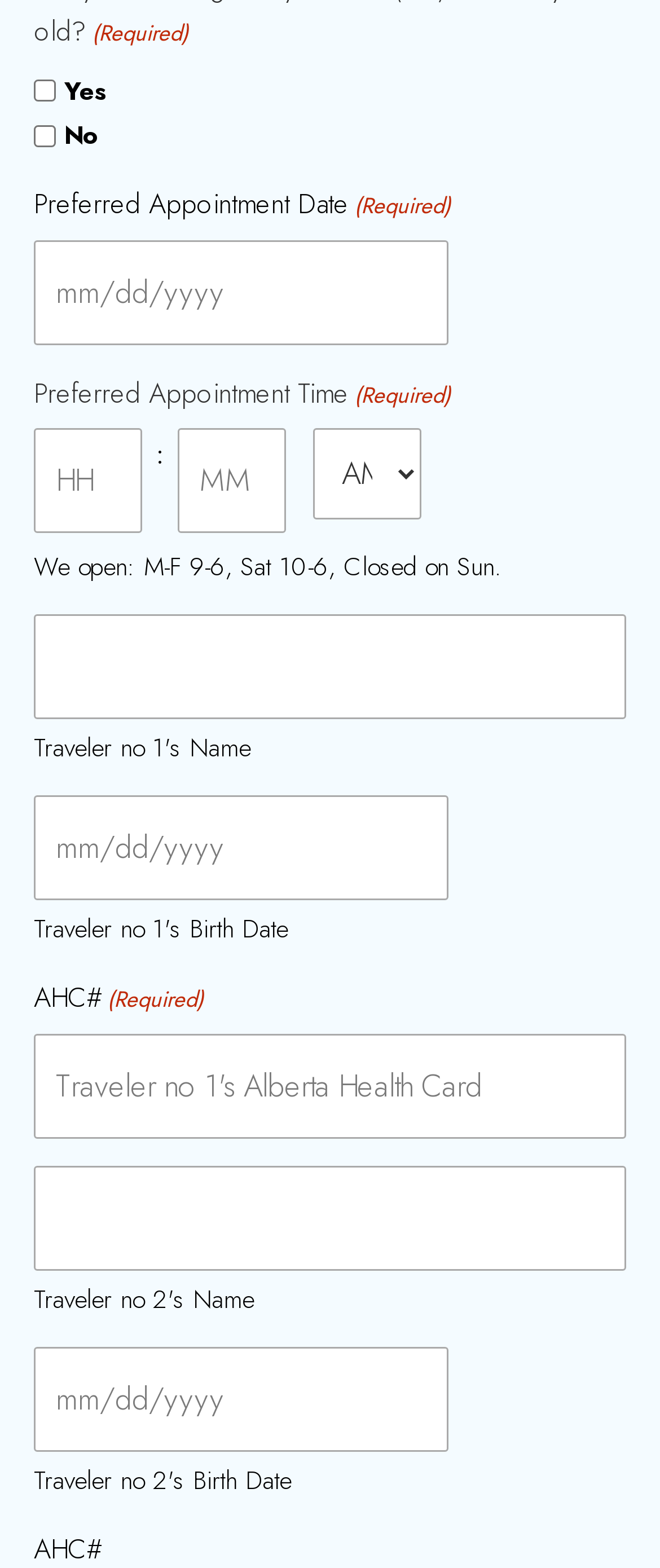Determine the bounding box coordinates for the area that needs to be clicked to fulfill this task: "Enter AHC#". The coordinates must be given as four float numbers between 0 and 1, i.e., [left, top, right, bottom].

[0.051, 0.659, 0.949, 0.726]